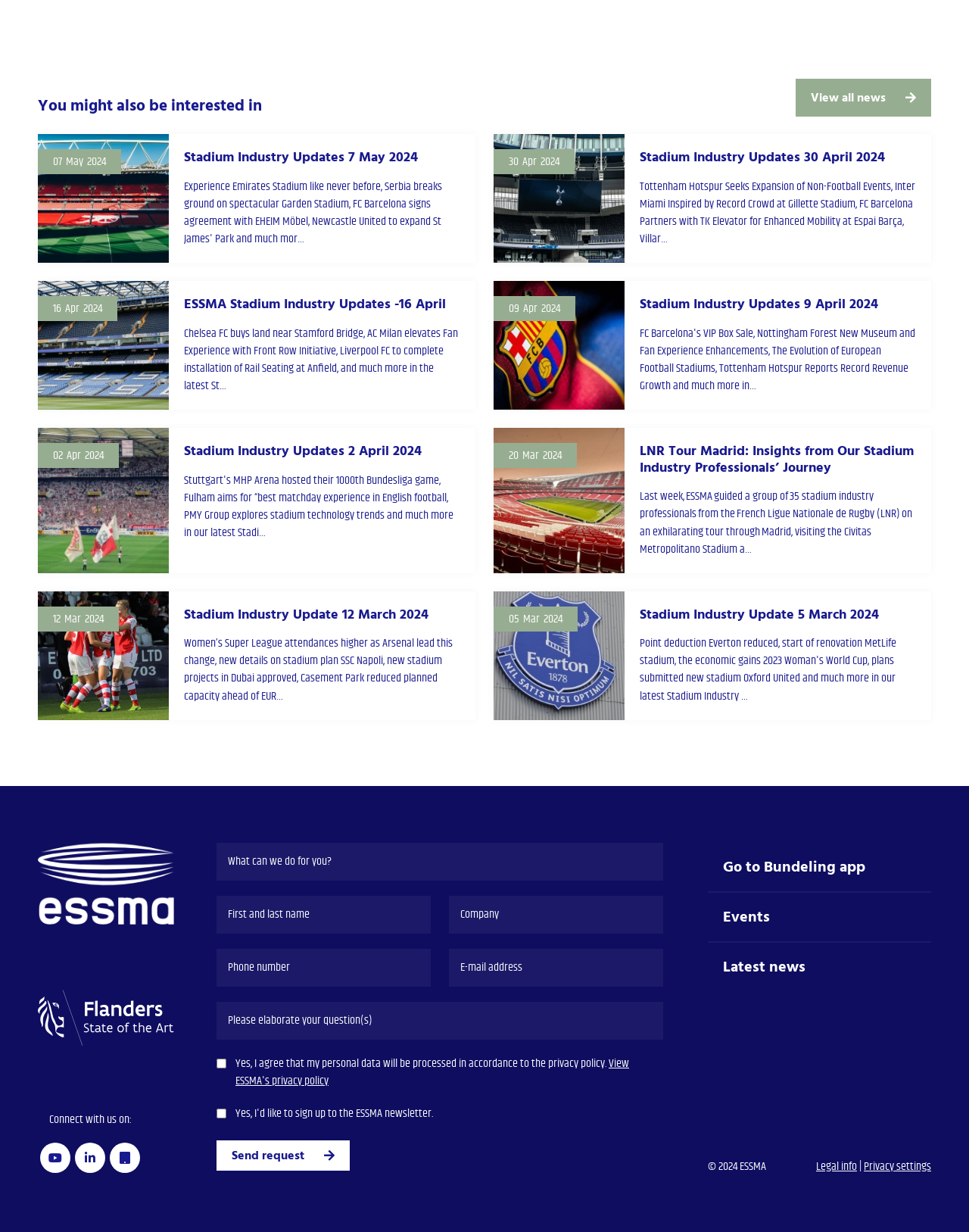Identify the bounding box coordinates of the element to click to follow this instruction: 'Enter your first and last name'. Ensure the coordinates are four float values between 0 and 1, provided as [left, top, right, bottom].

[0.223, 0.727, 0.445, 0.758]